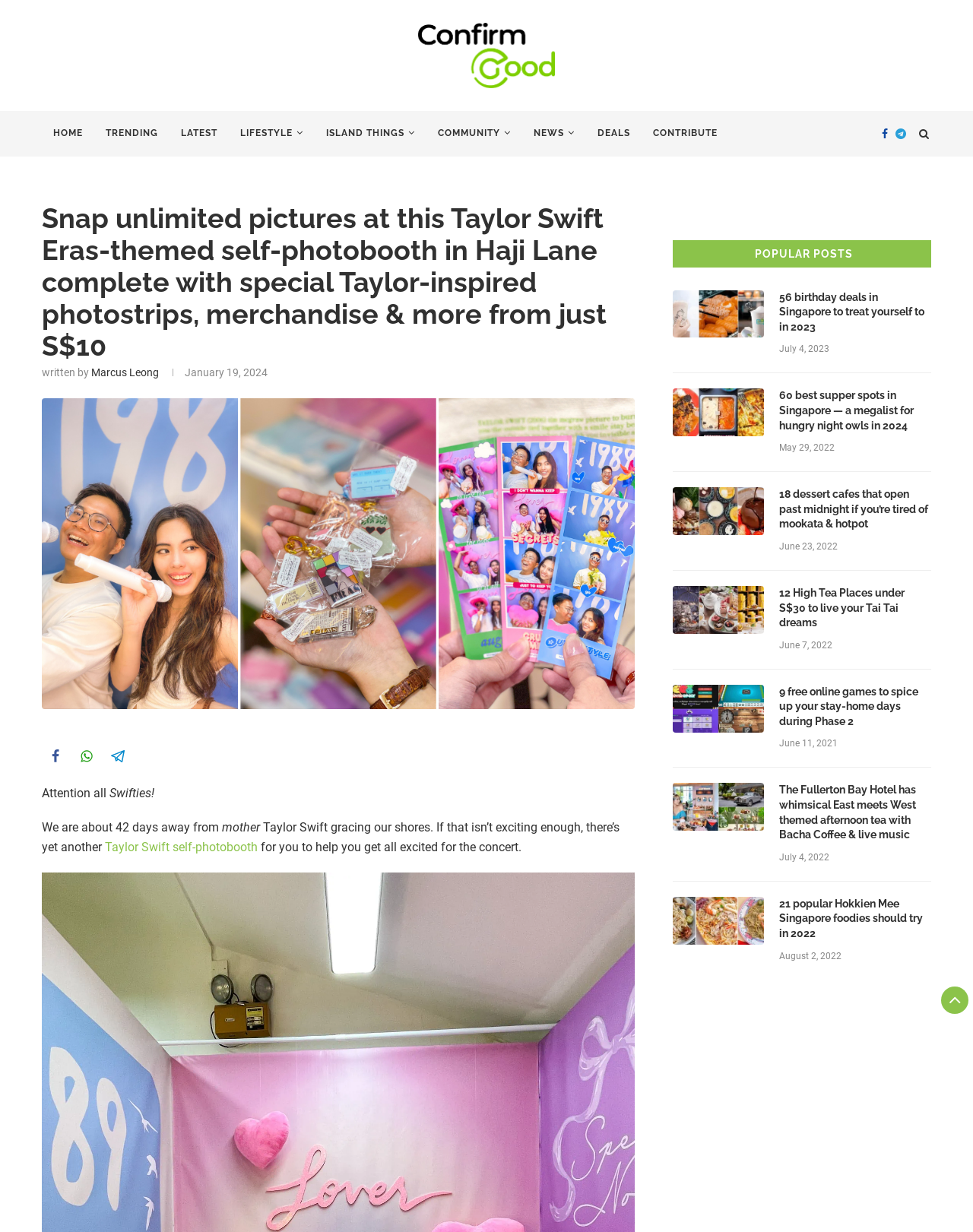What is the category of the post '56 birthday deals in Singapore to treat yourself to in 2023'?
Refer to the image and give a detailed answer to the query.

The link 'LIFESTYLE' is located in the navigation menu, and the post '56 birthday deals in Singapore to treat yourself to in 2023' is categorized under LIFESTYLE.